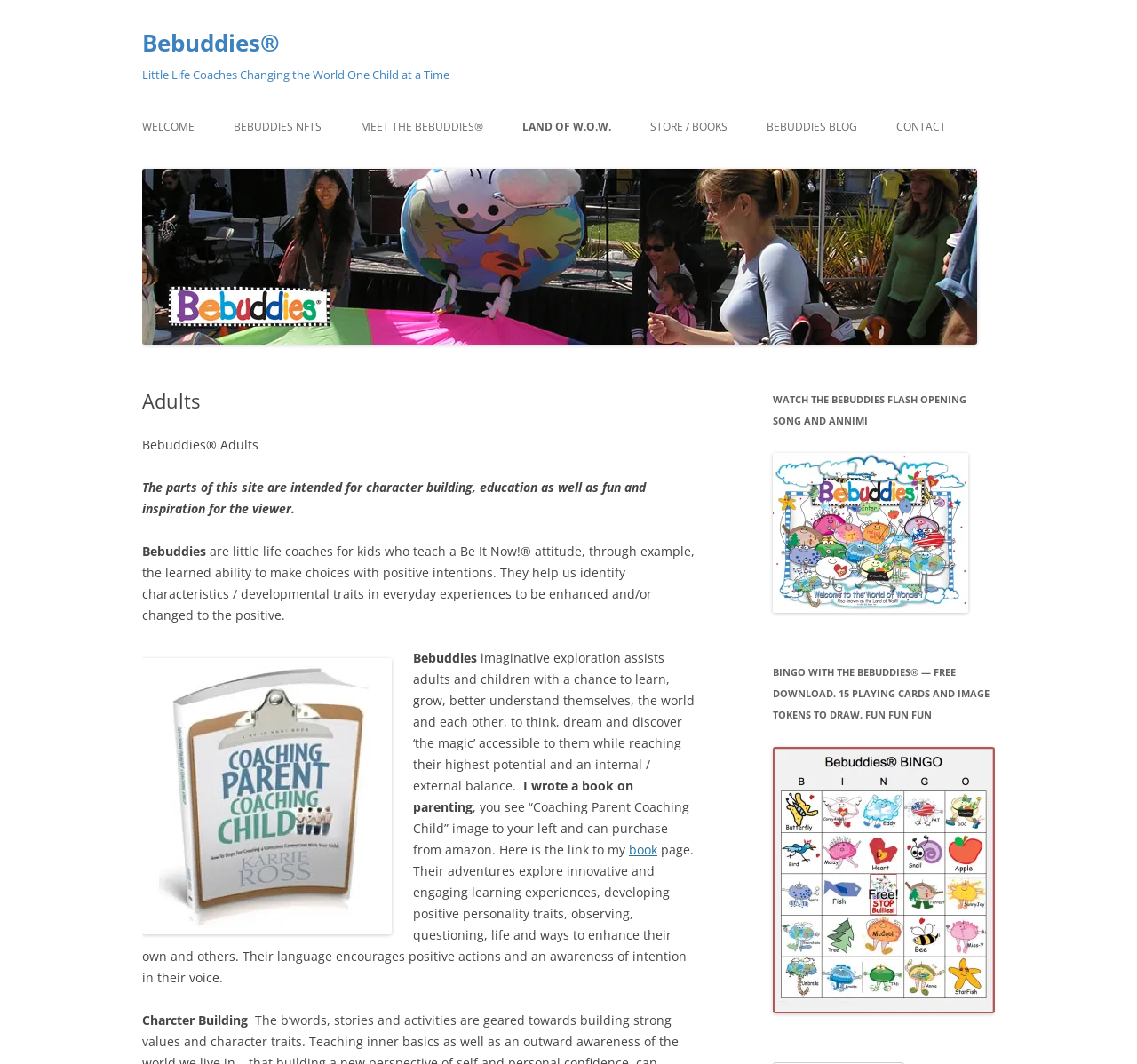Write an extensive caption that covers every aspect of the webpage.

The webpage is titled "Adults | Bebuddies" and has a prominent heading "Bebuddies" at the top left corner. Below this heading, there is a link to "Skip to content" and a series of links to different sections of the website, including "WELCOME", "BEBUDDIES NFTS", "MEET THE BEBUDDIES", and more.

To the right of these links, there is a column of links to various pages, including "LAND OF W.O.W.", "PROJECTS: SCHOOLS, STORYTELLING, DOWNLOADS", "ADULTS", "EVENTS", and more. Some of these links have duplicates with slightly different bounding box coordinates.

Below the links, there is a section with a heading "Adults" and a brief description of the Bebuddies program, which aims to provide character building, education, and fun for adults and children. This section includes several paragraphs of text, an image of a coach, and a link to purchase a book on parenting.

To the right of this section, there are two headings, "WATCH THE BEBUDDIES FLASH OPENING SONG AND ANIMI" and "BINGO WITH THE BEBUDDIES — FREE DOWNLOAD. 15 PLAYING CARDS AND IMAGE TOKENS TO DRAW. FUN FUN FUN", each with a link and an image.

At the bottom of the page, there are more links to various pages, including "STORE / BOOKS", "BEBUDDIES BLOG", "CONTACT", and more.